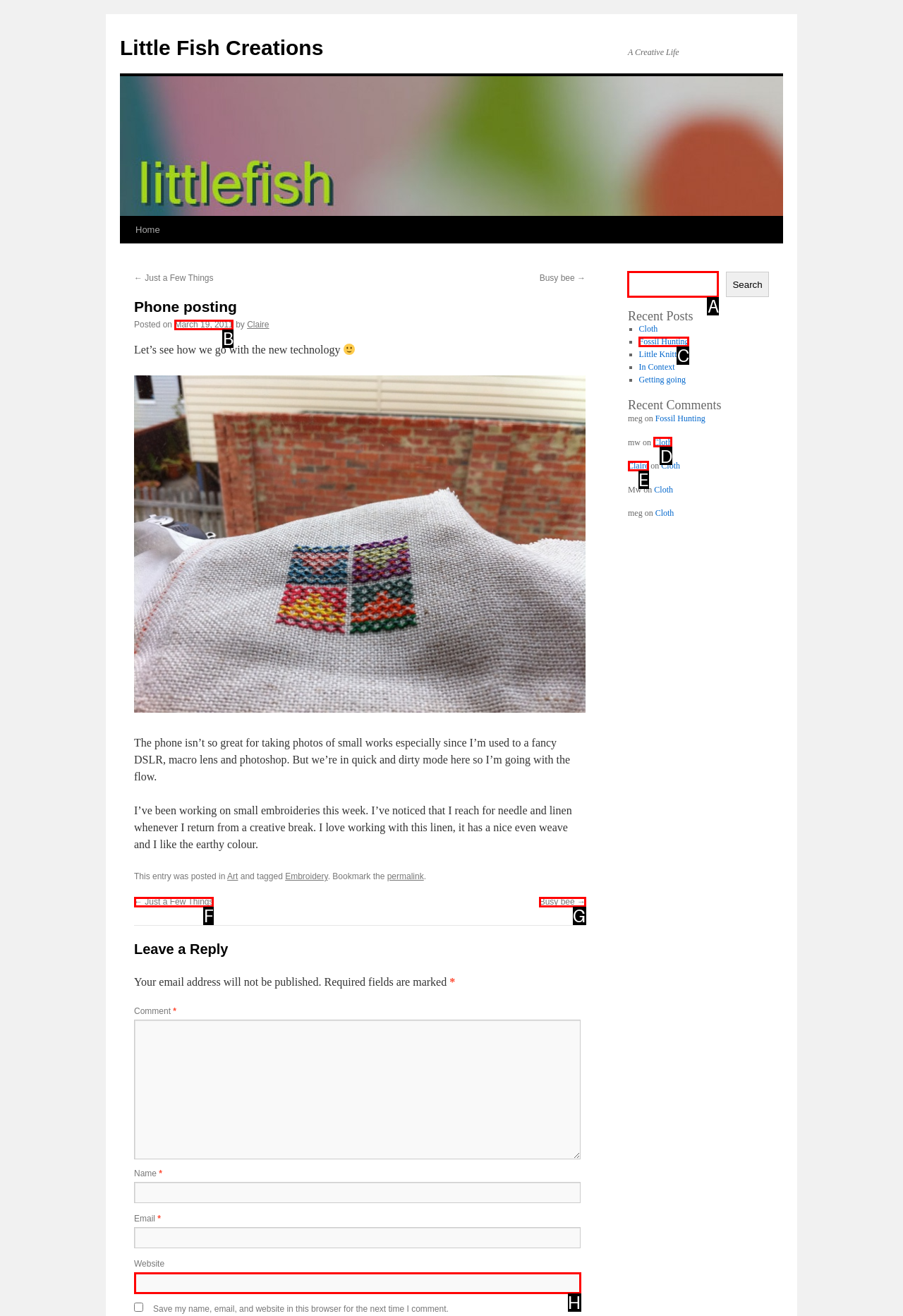Select the appropriate HTML element that needs to be clicked to finish the task: View details about devices in Microsoft Entra ID
Reply with the letter of the chosen option.

None